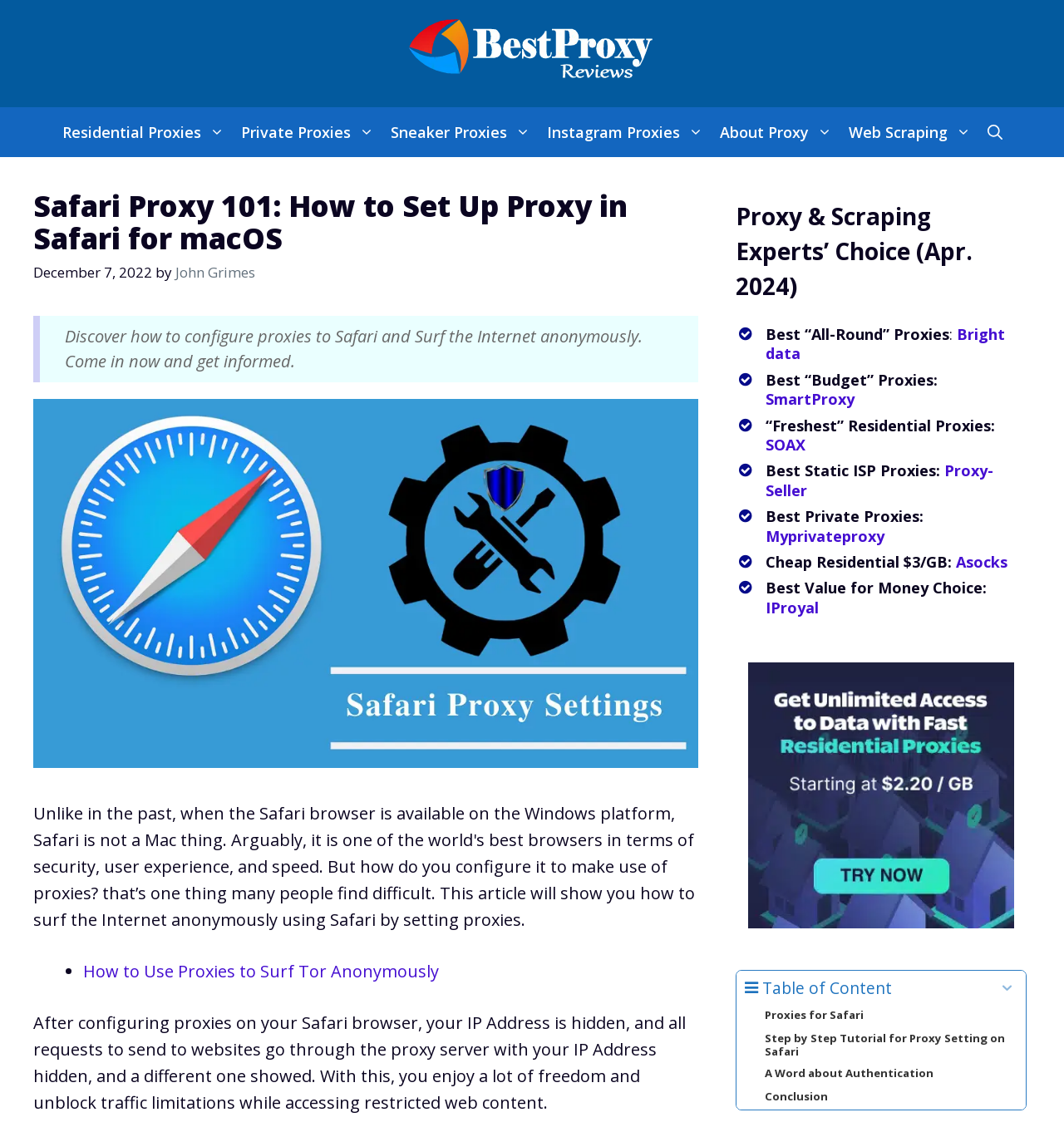What is the main topic of this webpage?
Provide a detailed and extensive answer to the question.

The main topic of this webpage is Safari Proxy Settings, which is evident from the title 'Safari Proxy Settings | How to Set Up Proxy on Safari for macOS | Best Proxy Reviews' and the content of the webpage, which provides information on how to configure proxies on Safari browser.